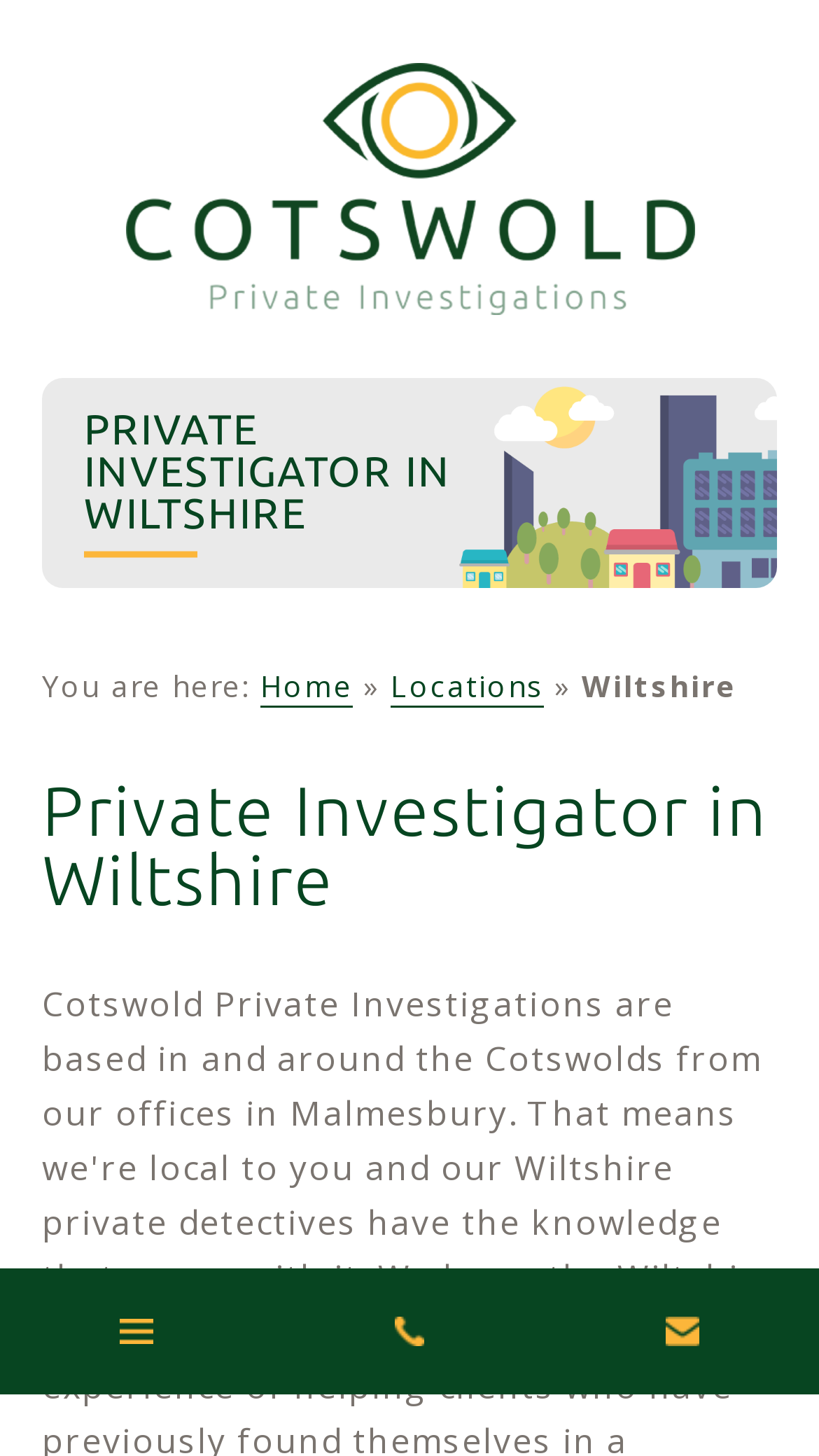Could you please study the image and provide a detailed answer to the question:
What is the location of the private investigator?

The location of the private investigator can be inferred from the StaticText element with the text 'Wiltshire' and the heading element with the text 'Private Investigator in Wiltshire'. This suggests that the private investigator is located in Wiltshire.